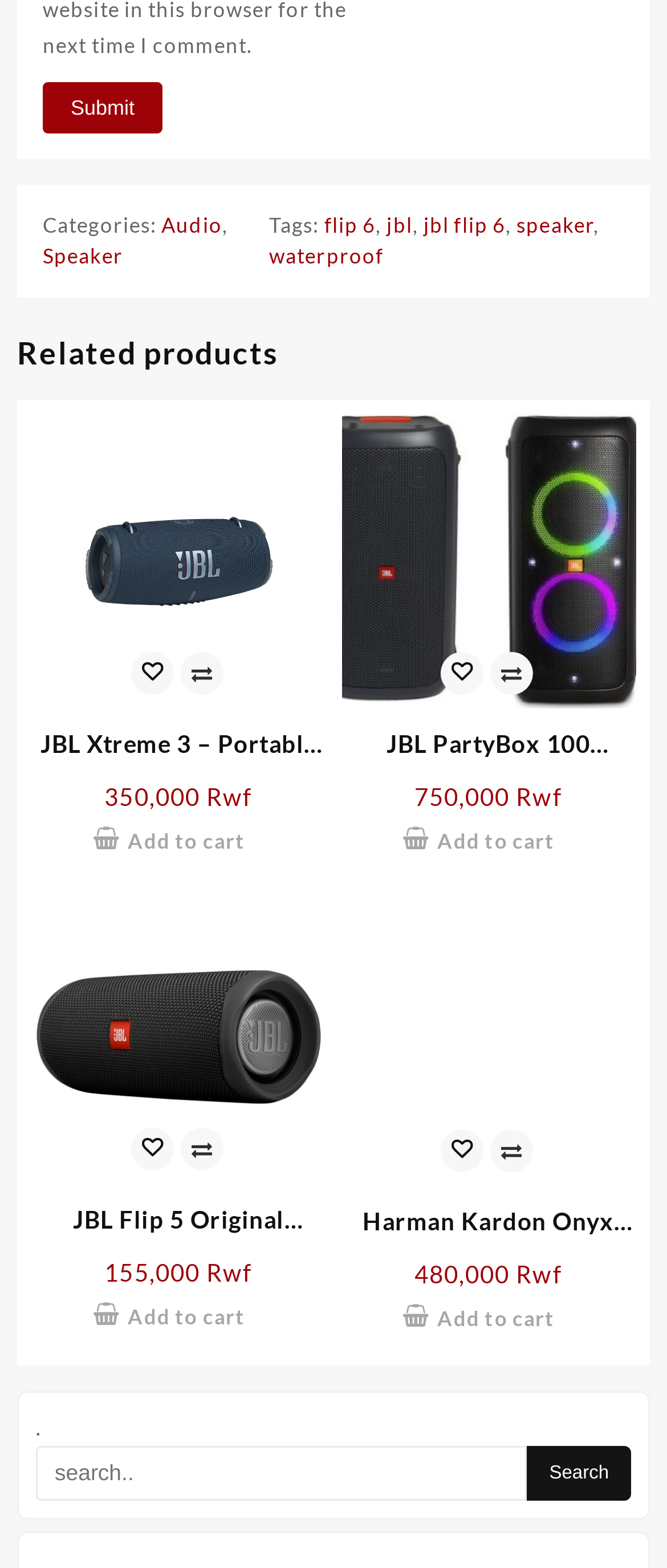Determine the bounding box coordinates of the clickable element necessary to fulfill the instruction: "Add JBL PartyBox 100 to cart". Provide the coordinates as four float numbers within the 0 to 1 range, i.e., [left, top, right, bottom].

[0.632, 0.526, 0.832, 0.547]